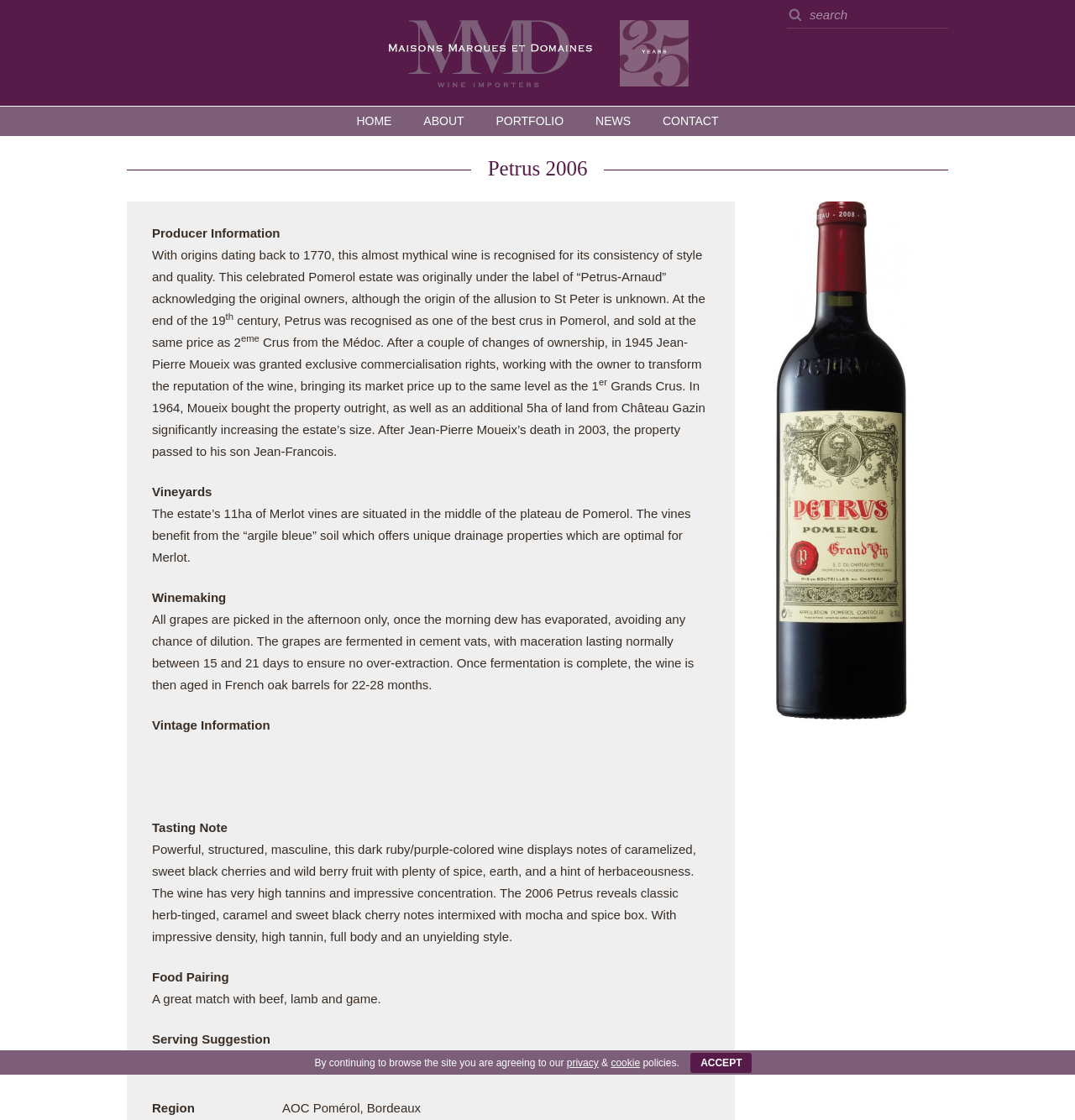Show the bounding box coordinates for the element that needs to be clicked to execute the following instruction: "view portfolio". Provide the coordinates in the form of four float numbers between 0 and 1, i.e., [left, top, right, bottom].

[0.448, 0.095, 0.538, 0.121]